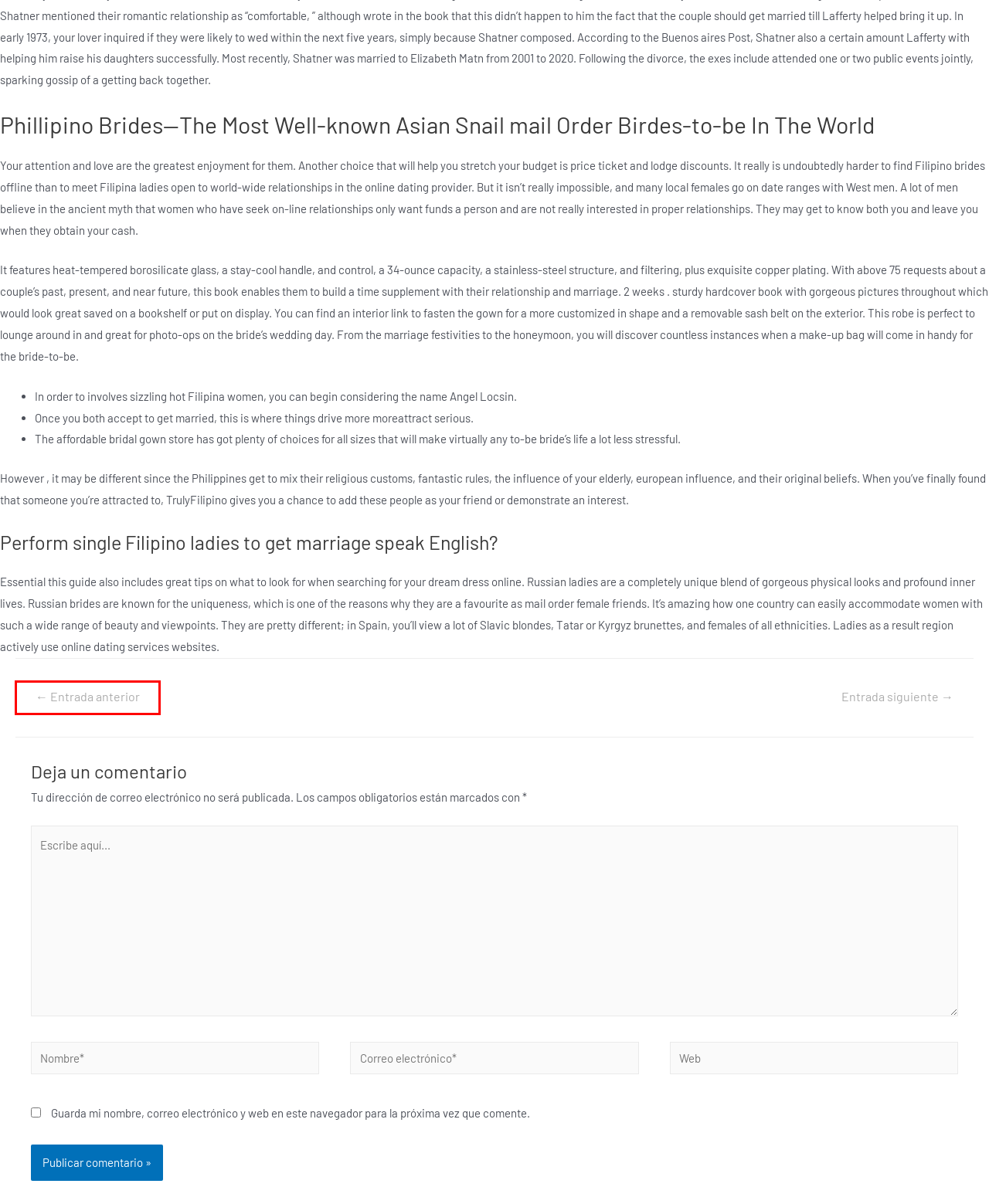Given a screenshot of a webpage with a red bounding box around a UI element, please identify the most appropriate webpage description that matches the new webpage after you click on the element. Here are the candidates:
A. GUIA 11 – NUCLEO 1 – MATEMATICAS – SEMESTRE I y II - Fundeec
B. Fundeec0510, autor en Fundeec
C. Top 10 Romantic Honeymoons - Fundeec
D. Какие новшества предусмотрены в Кэт Казино? - Fundeec
E. Contactar acompañamiento educativo - Fundeec
F. Taller 1 de lectura critica - Fundeec
G. Dashboard - Fundeec
H. Regístrate - Fundeec

D